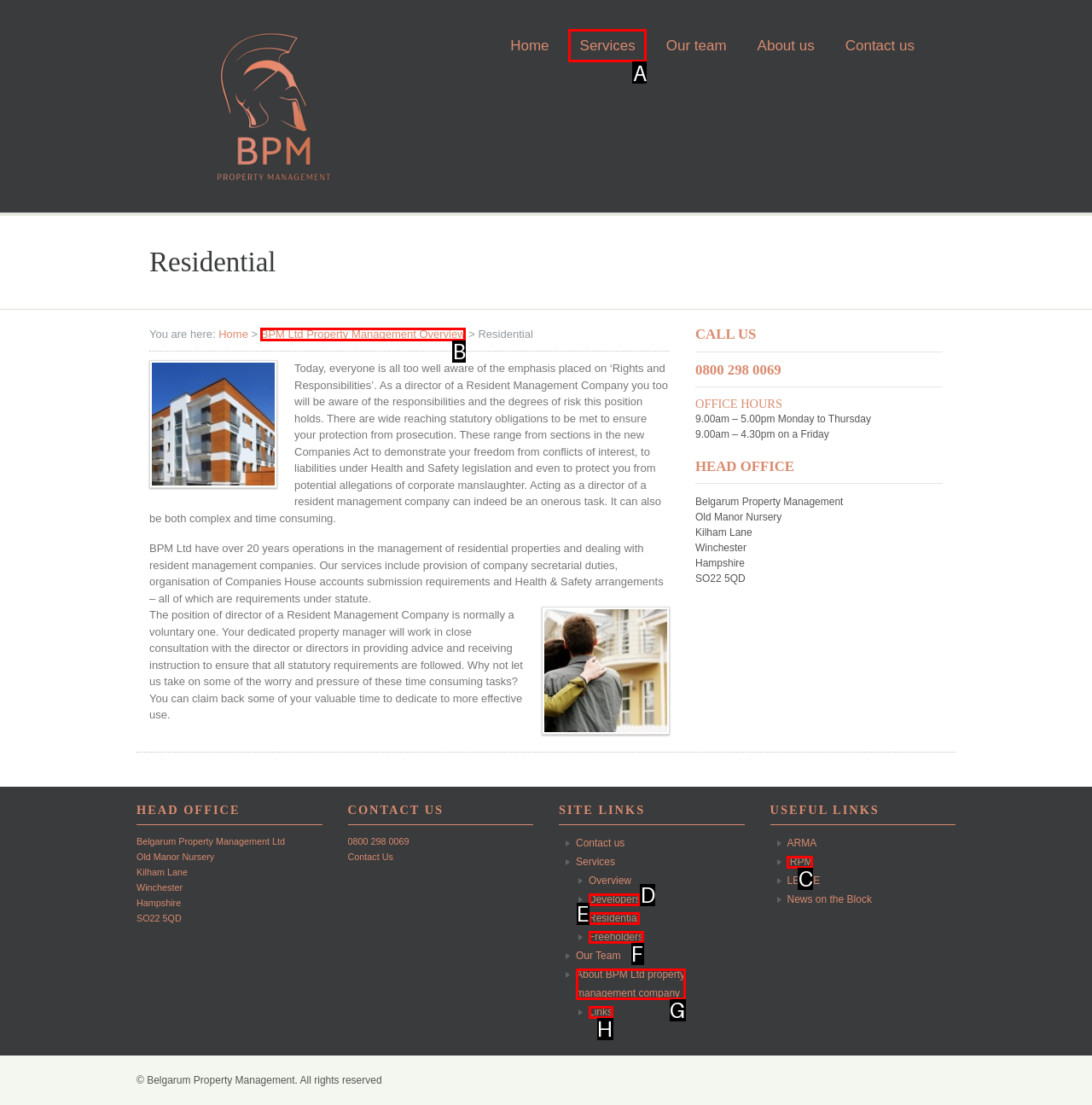Decide which UI element to click to accomplish the task: Click on 'Services'
Respond with the corresponding option letter.

A